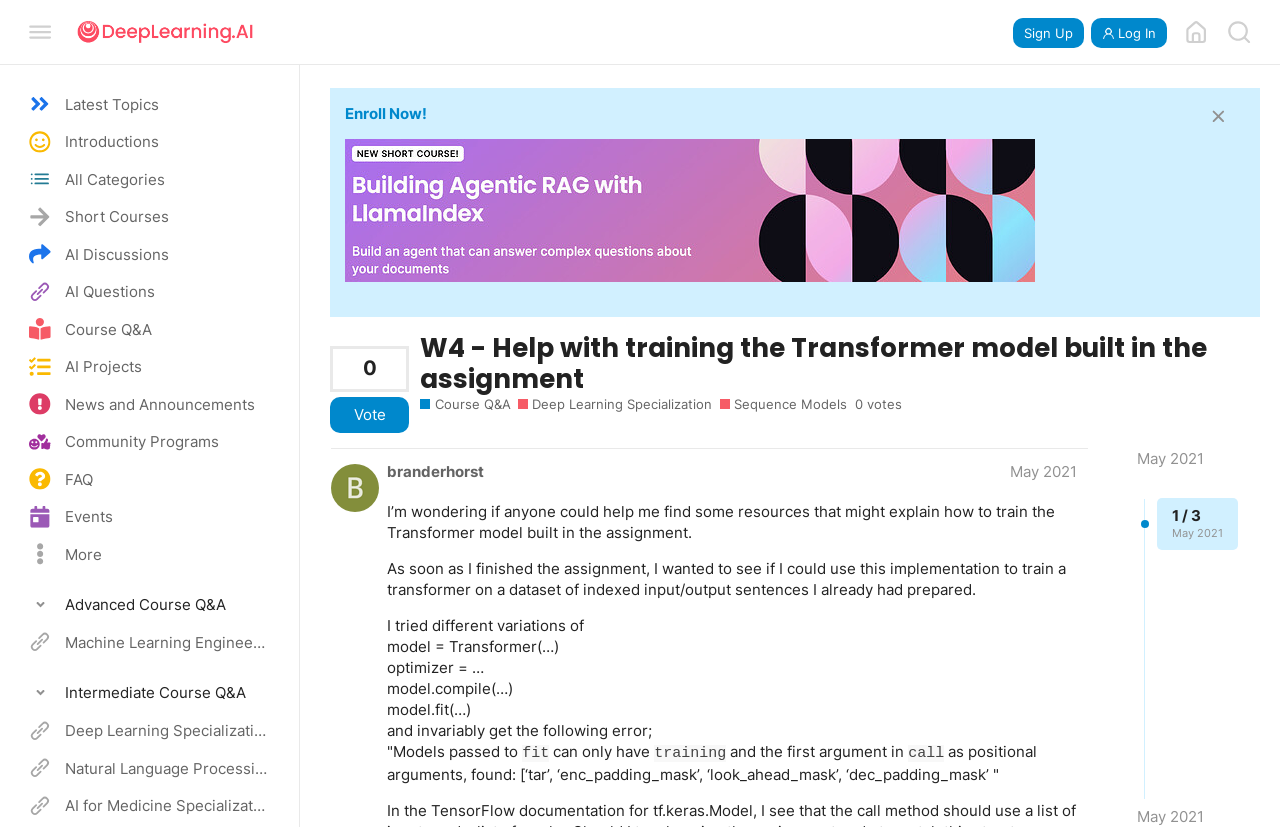Give a succinct answer to this question in a single word or phrase: 
What is the topic of the discussion?

Training the Transformer model